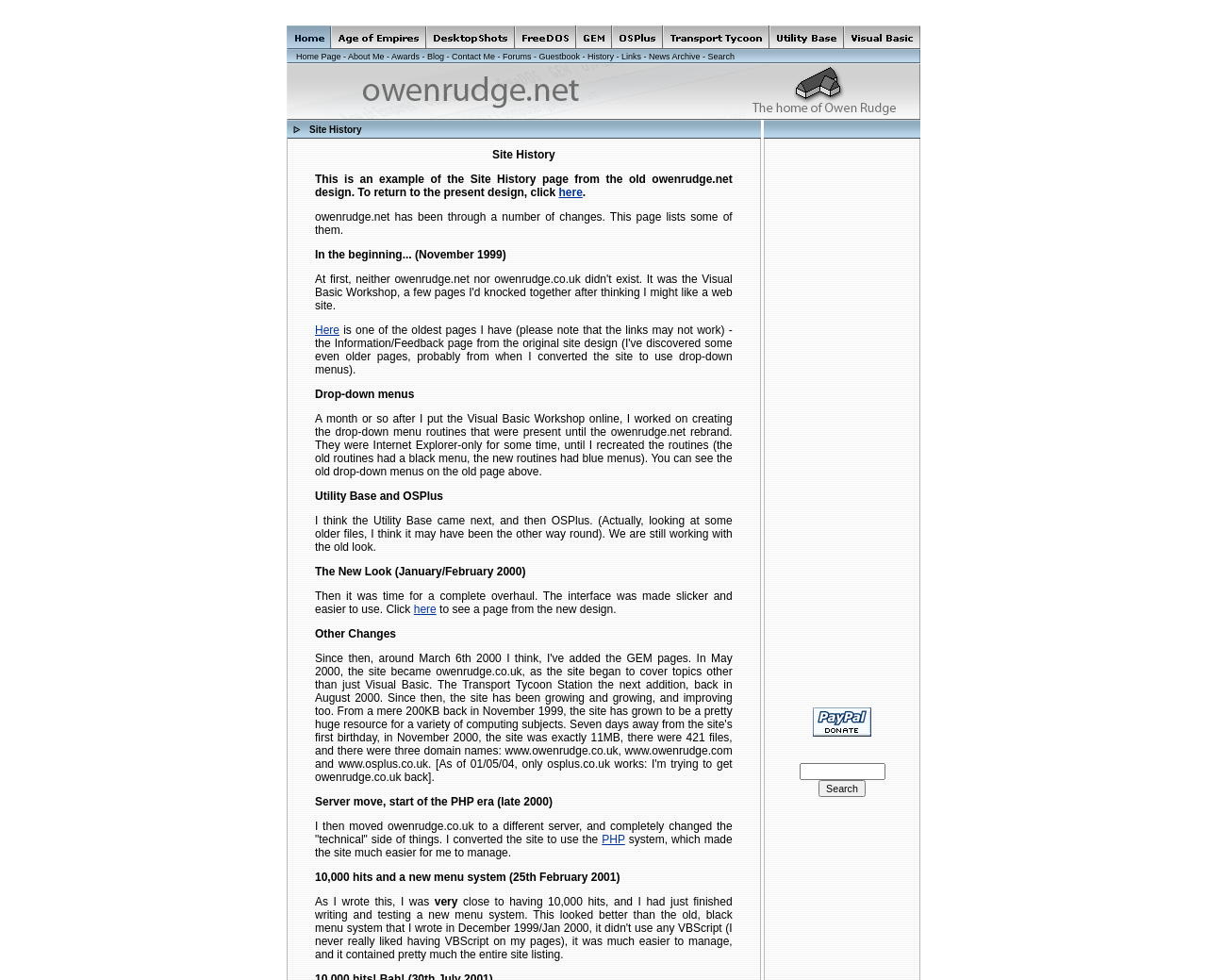Please locate the bounding box coordinates of the element that should be clicked to achieve the given instruction: "Click on Home".

[0.238, 0.039, 0.274, 0.053]